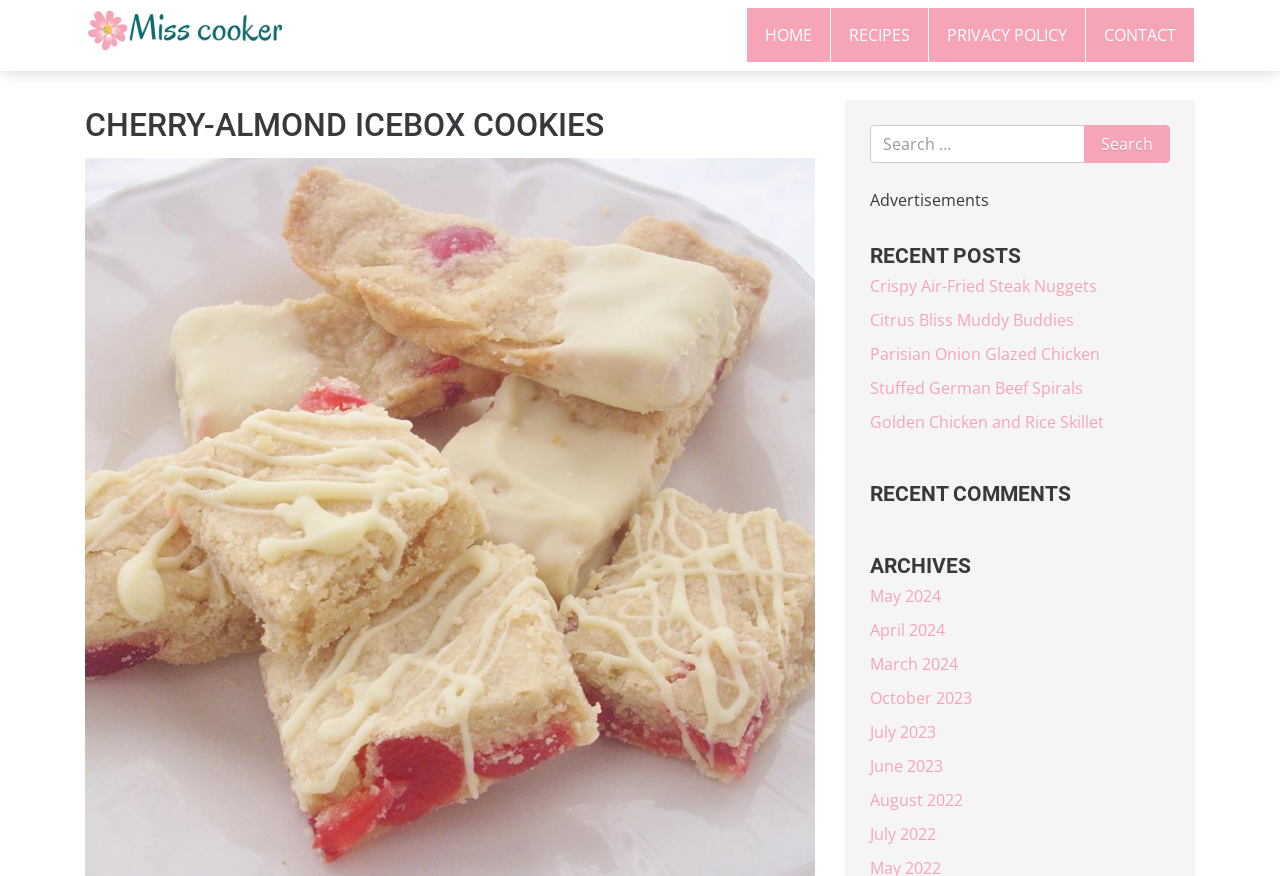How many recent posts are listed?
Refer to the image and provide a concise answer in one word or phrase.

6